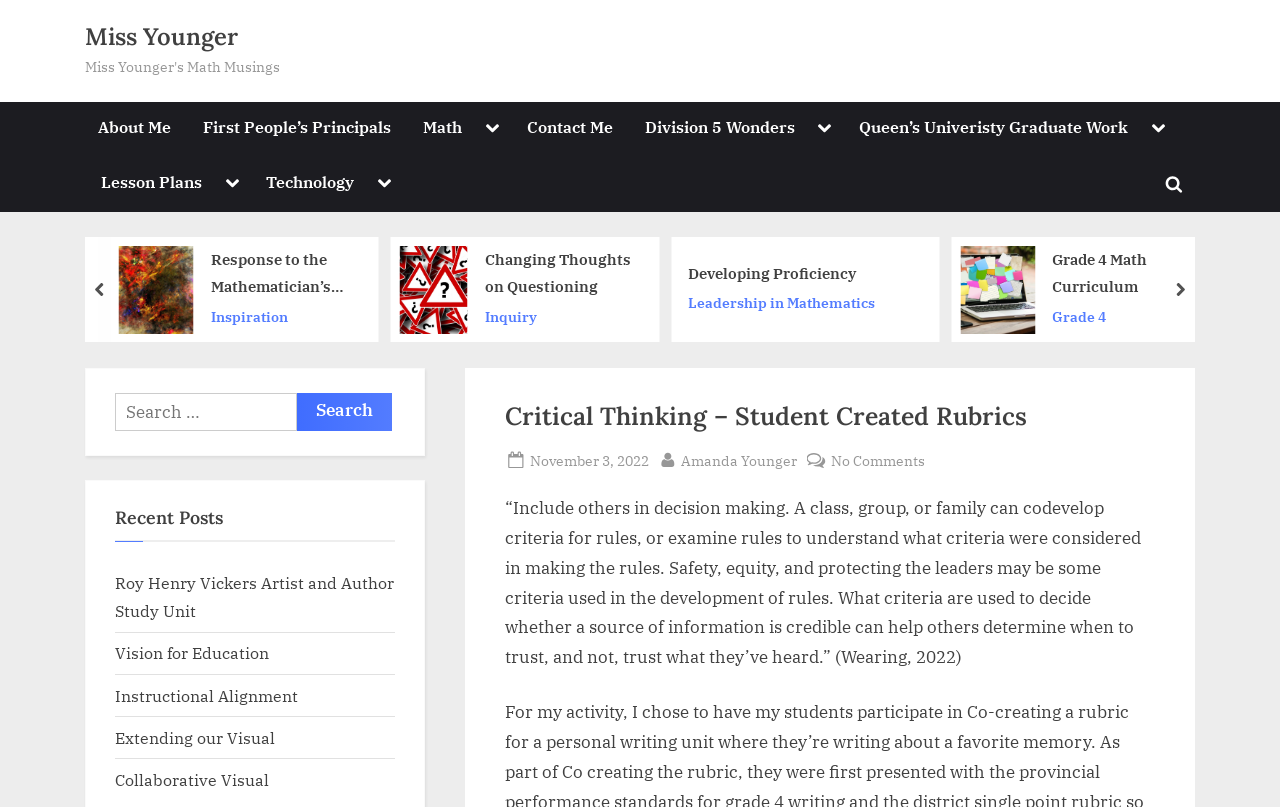What is the purpose of coding criteria for rules?
Identify the answer in the screenshot and reply with a single word or phrase.

Safety, equity, and protecting leaders